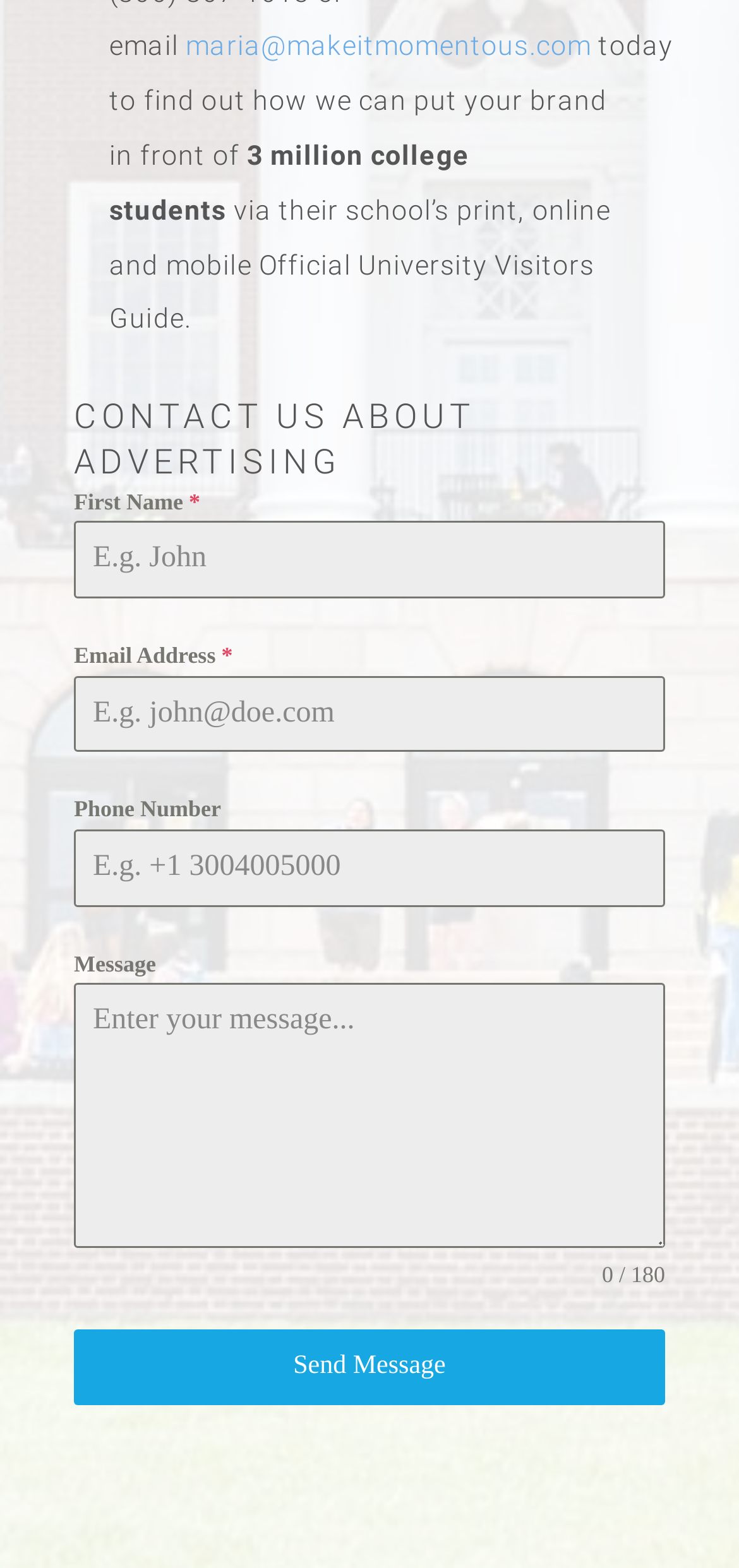What is the label of the first input field?
Answer the question with as much detail as possible.

I found the label of the first input field by reading the static text element with the text 'First Name' which is located above the first input field.